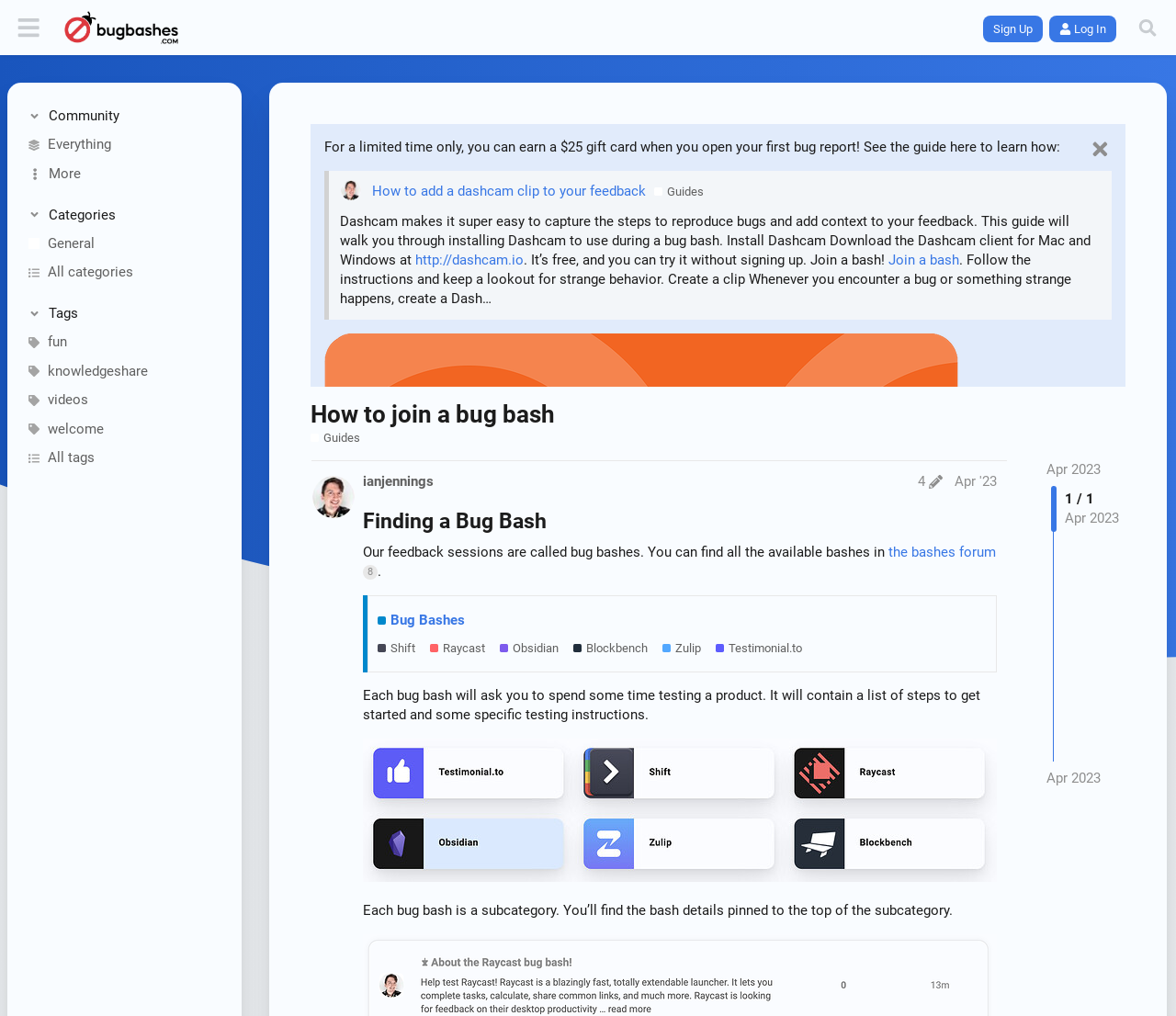Identify the bounding box of the HTML element described as: "More".

[0.006, 0.157, 0.206, 0.185]